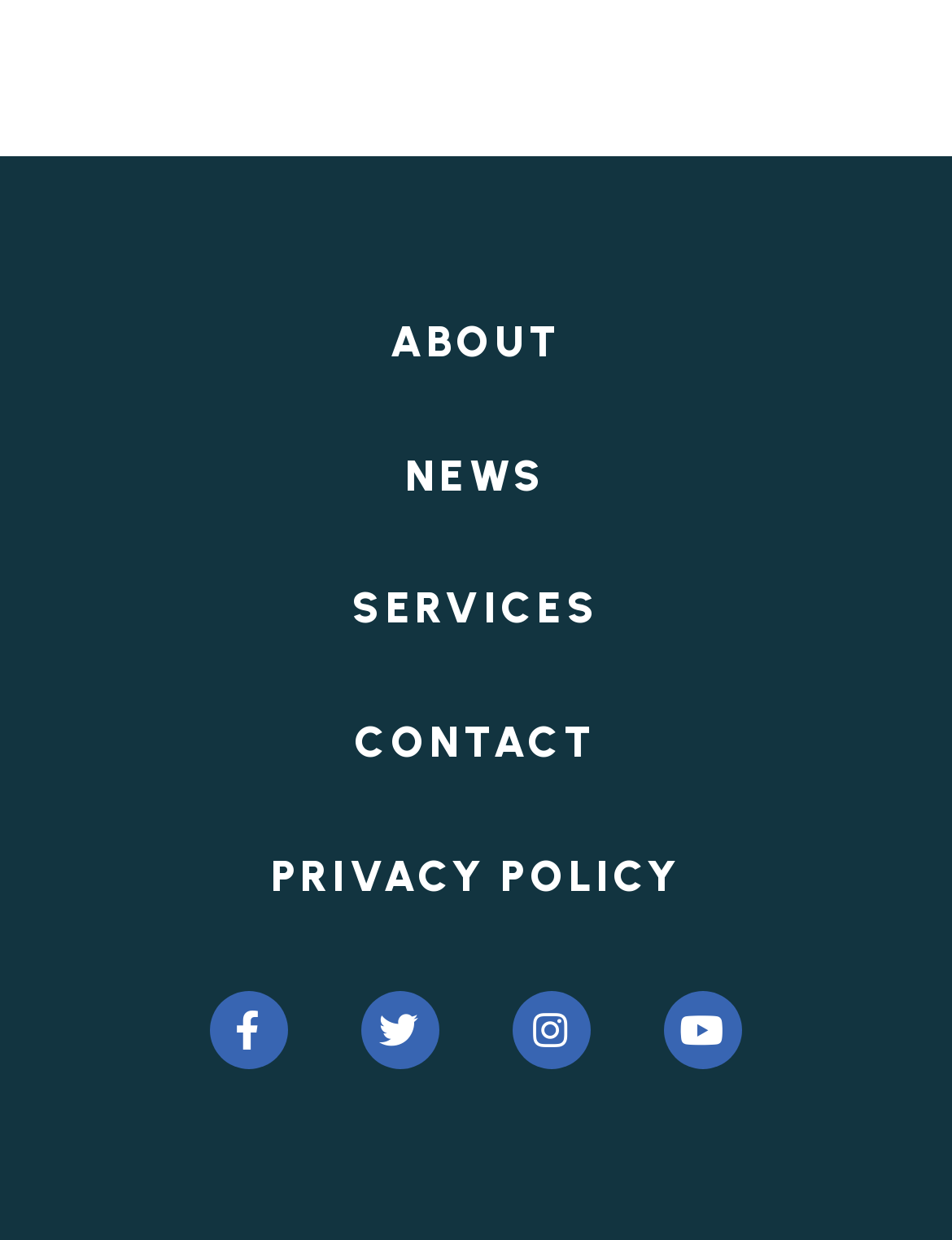Pinpoint the bounding box coordinates of the clickable element needed to complete the instruction: "visit Facebook page". The coordinates should be provided as four float numbers between 0 and 1: [left, top, right, bottom].

[0.221, 0.799, 0.303, 0.862]